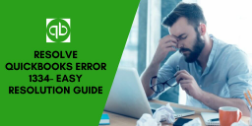Using the information in the image, give a detailed answer to the following question: What is the purpose of the prominent text?

According to the caption, the prominent text is designed to attract attention and provide reassurance to users seeking help with QuickBooks Error 1334, implying that its primary purpose is to grab the user's attention.